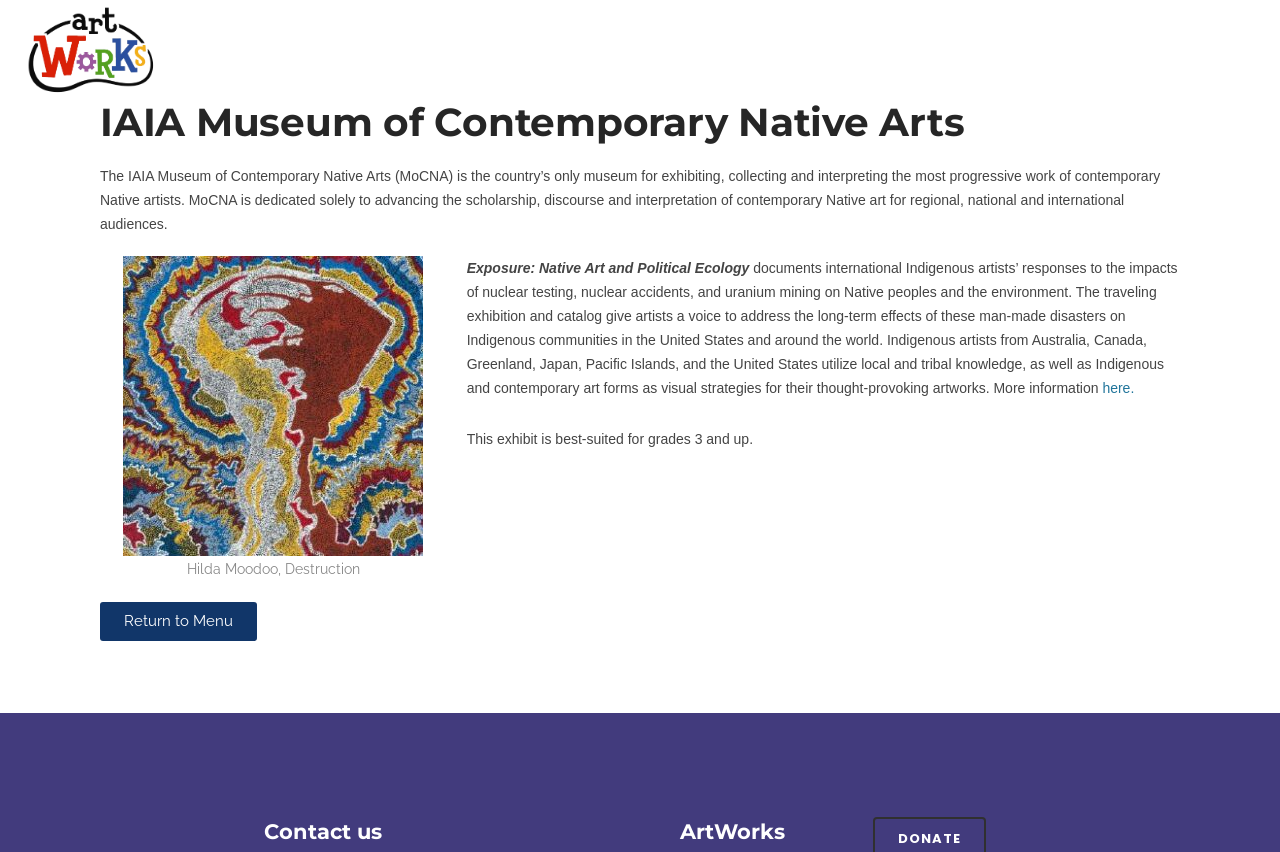Using the element description: "Return to Menu", determine the bounding box coordinates for the specified UI element. The coordinates should be four float numbers between 0 and 1, [left, top, right, bottom].

[0.078, 0.707, 0.201, 0.752]